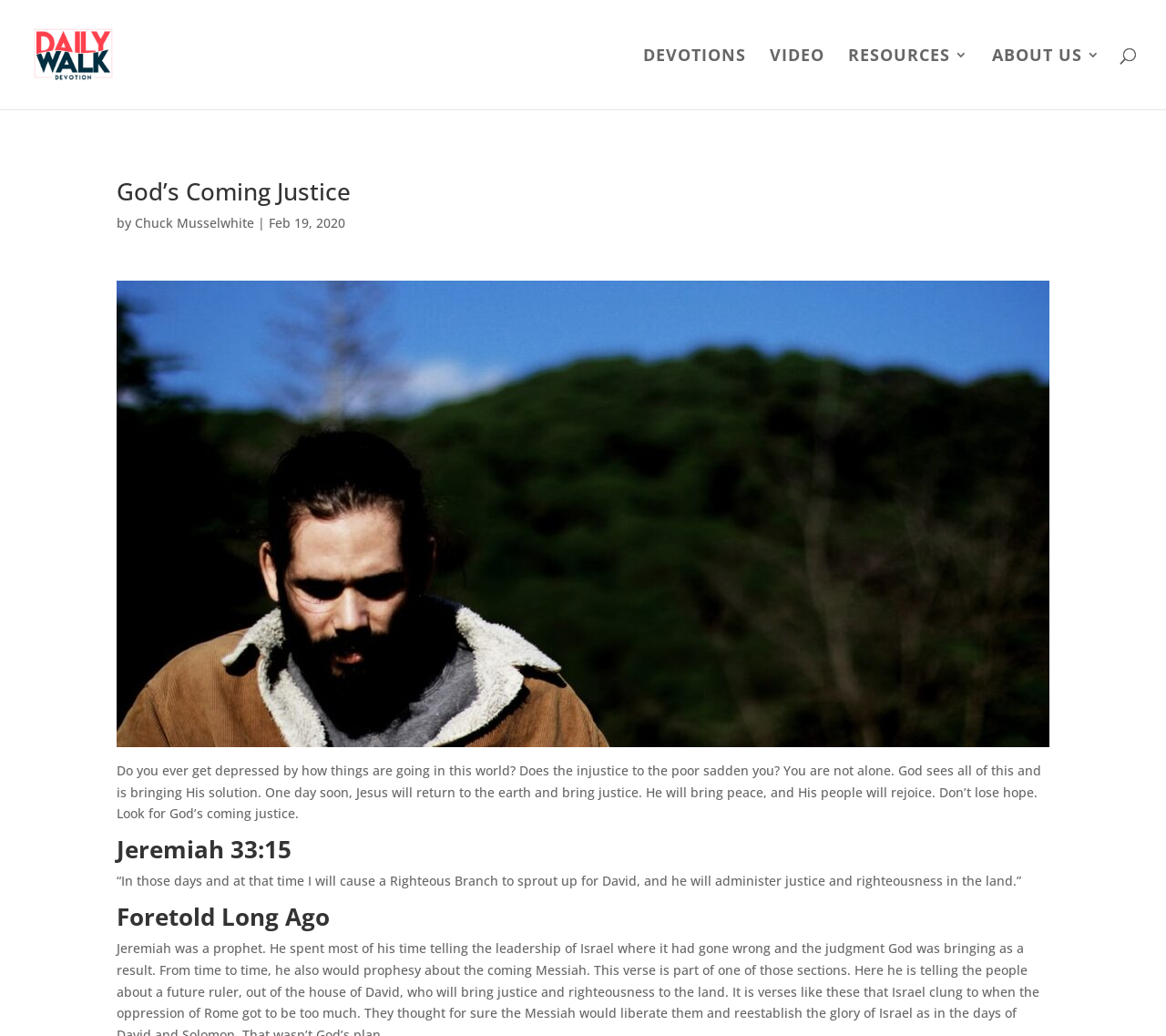Identify the bounding box coordinates for the UI element described as: "Resources".

[0.727, 0.047, 0.83, 0.106]